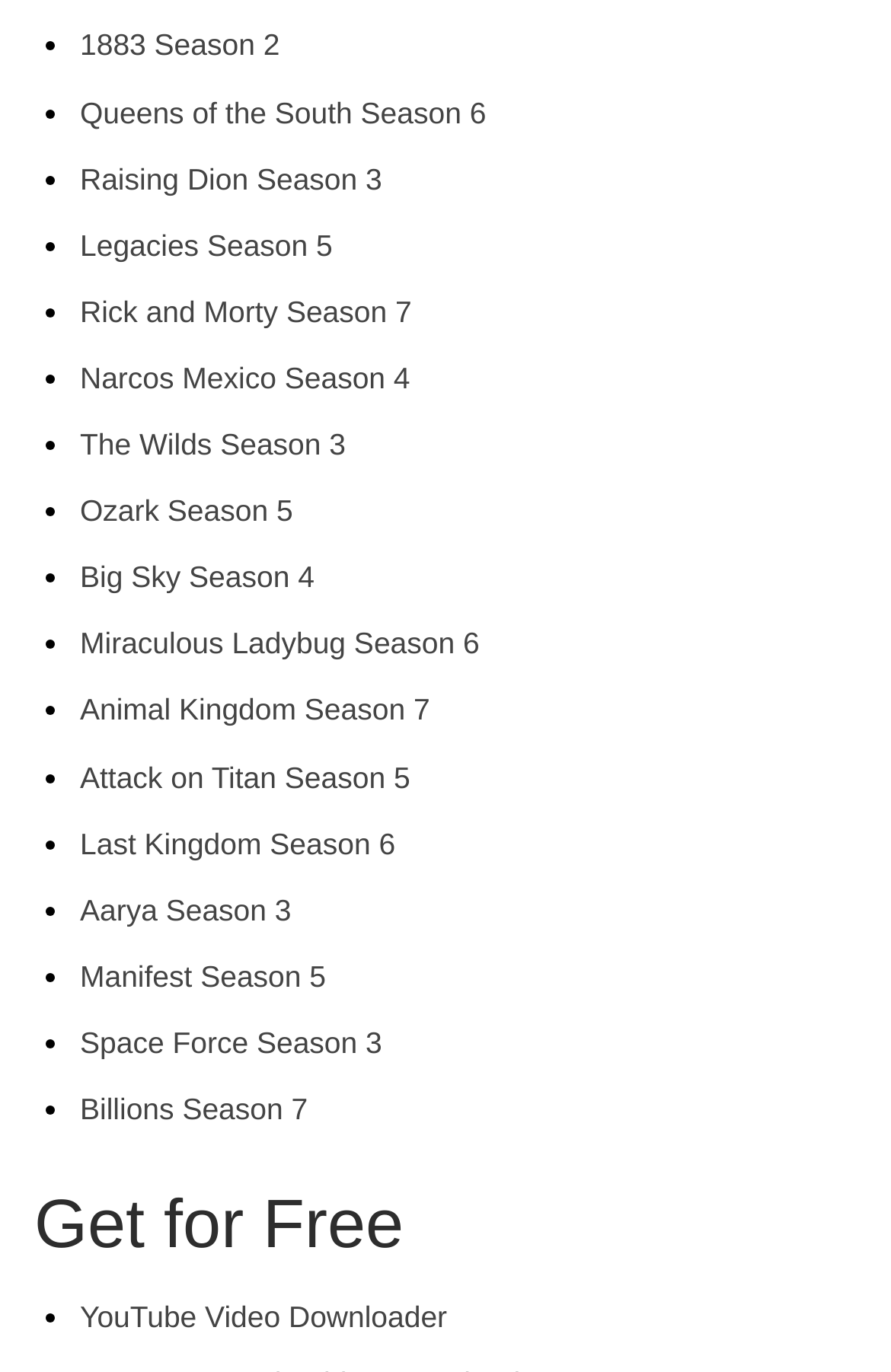What is the last TV show season listed?
Answer the question with a thorough and detailed explanation.

I looked at the last link on the webpage and found that it corresponds to 'Billions Season 7'.